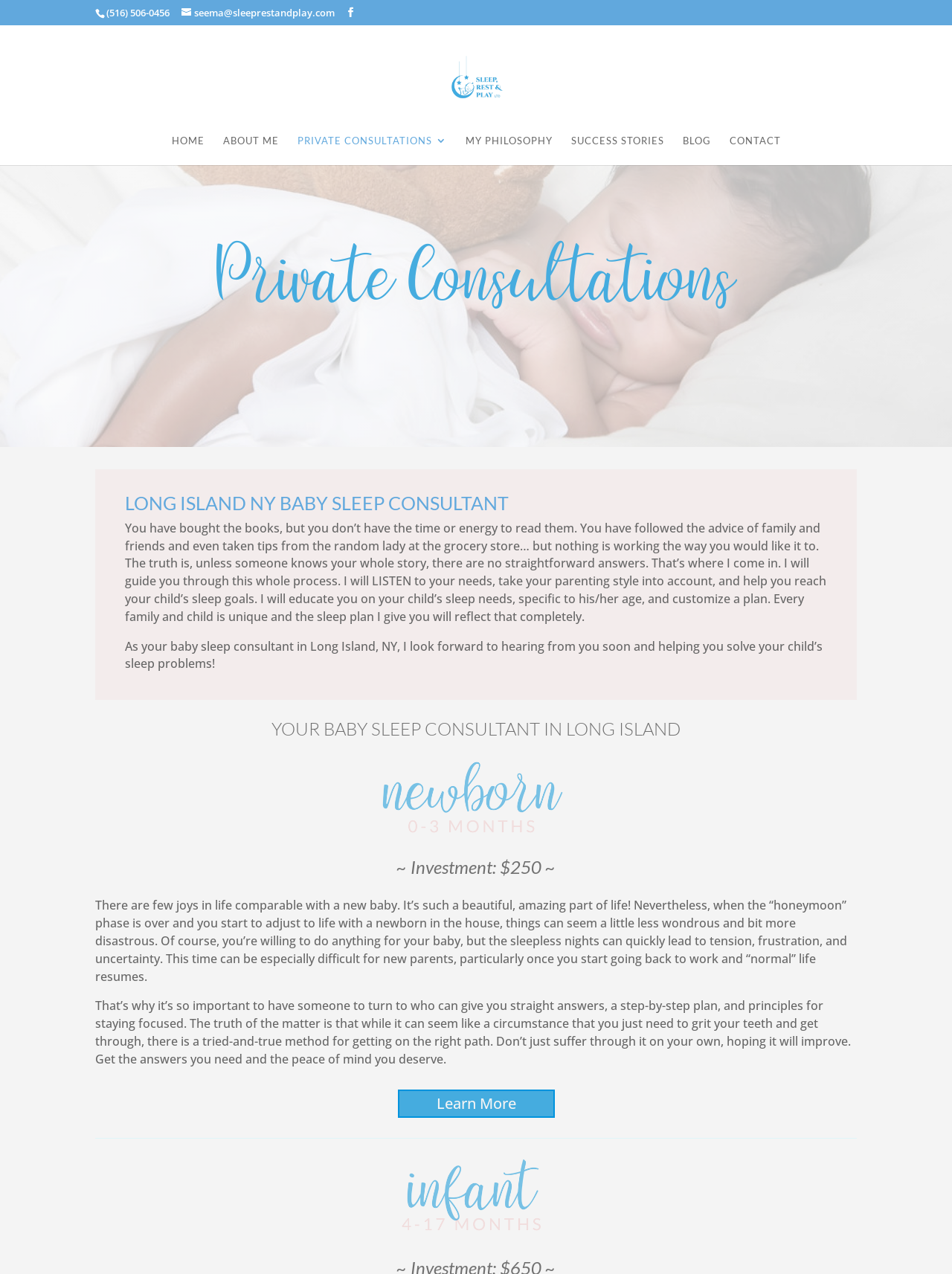Please find and report the primary heading text from the webpage.

LONG ISLAND NY BABY SLEEP CONSULTANT